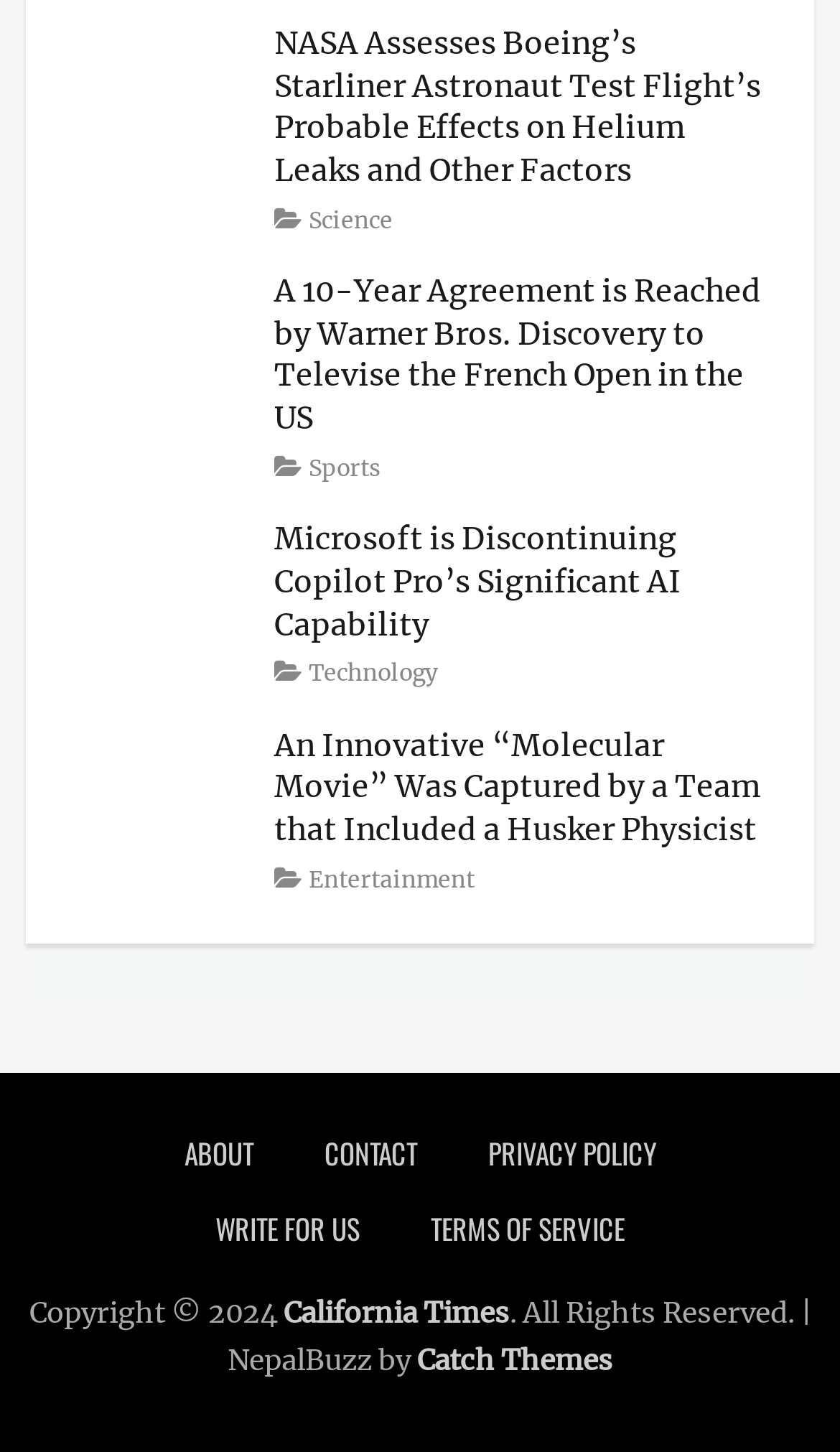Please give a concise answer to this question using a single word or phrase: 
What is the date of the second article?

June 12, 2024